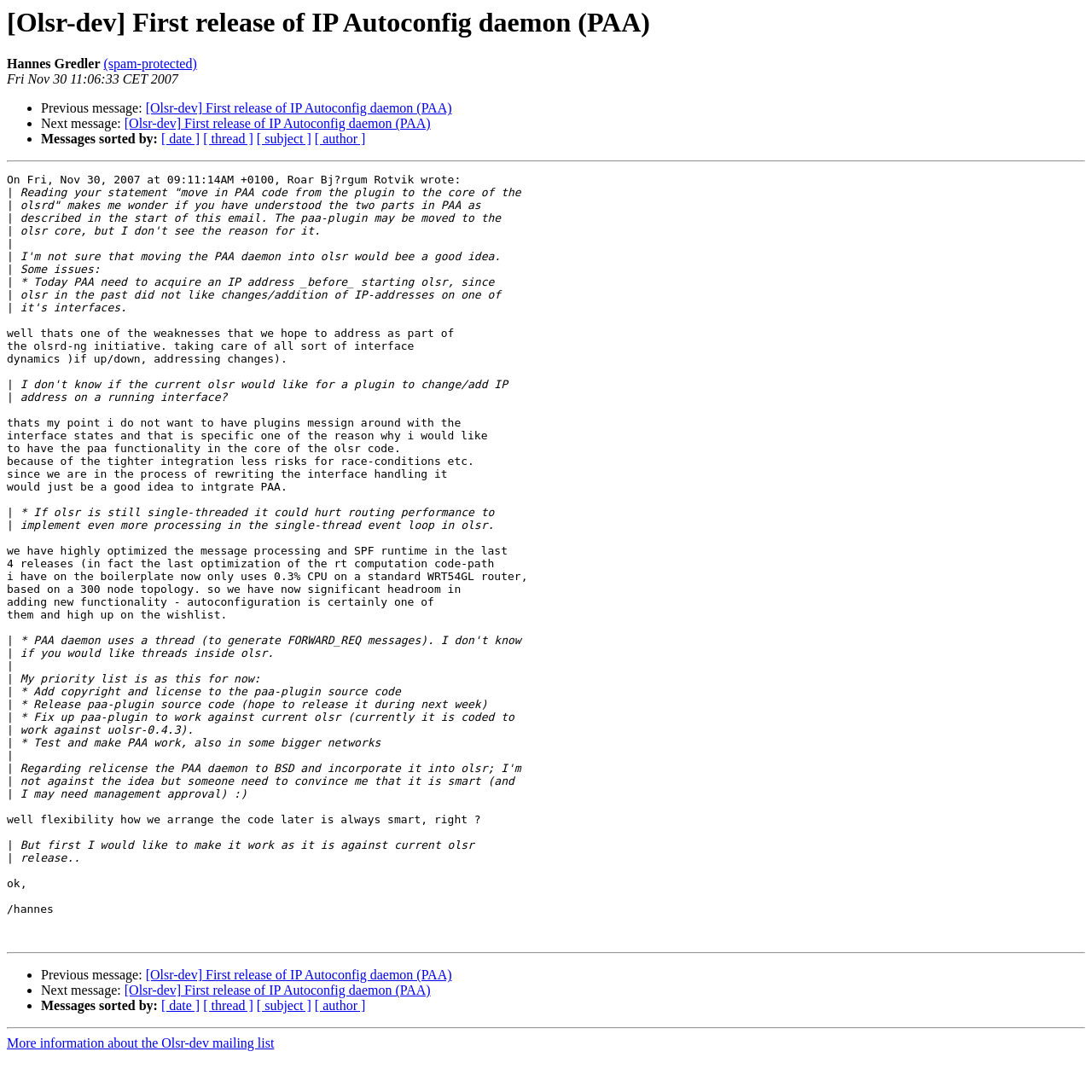Based on the visual content of the image, answer the question thoroughly: What is the date of the email?

The date of the email is mentioned at the top of the webpage, below the author's name. The text 'Fri Nov 30 11:06:33 CET 2007' is displayed, indicating that the email was sent on Friday, November 30, 2007.